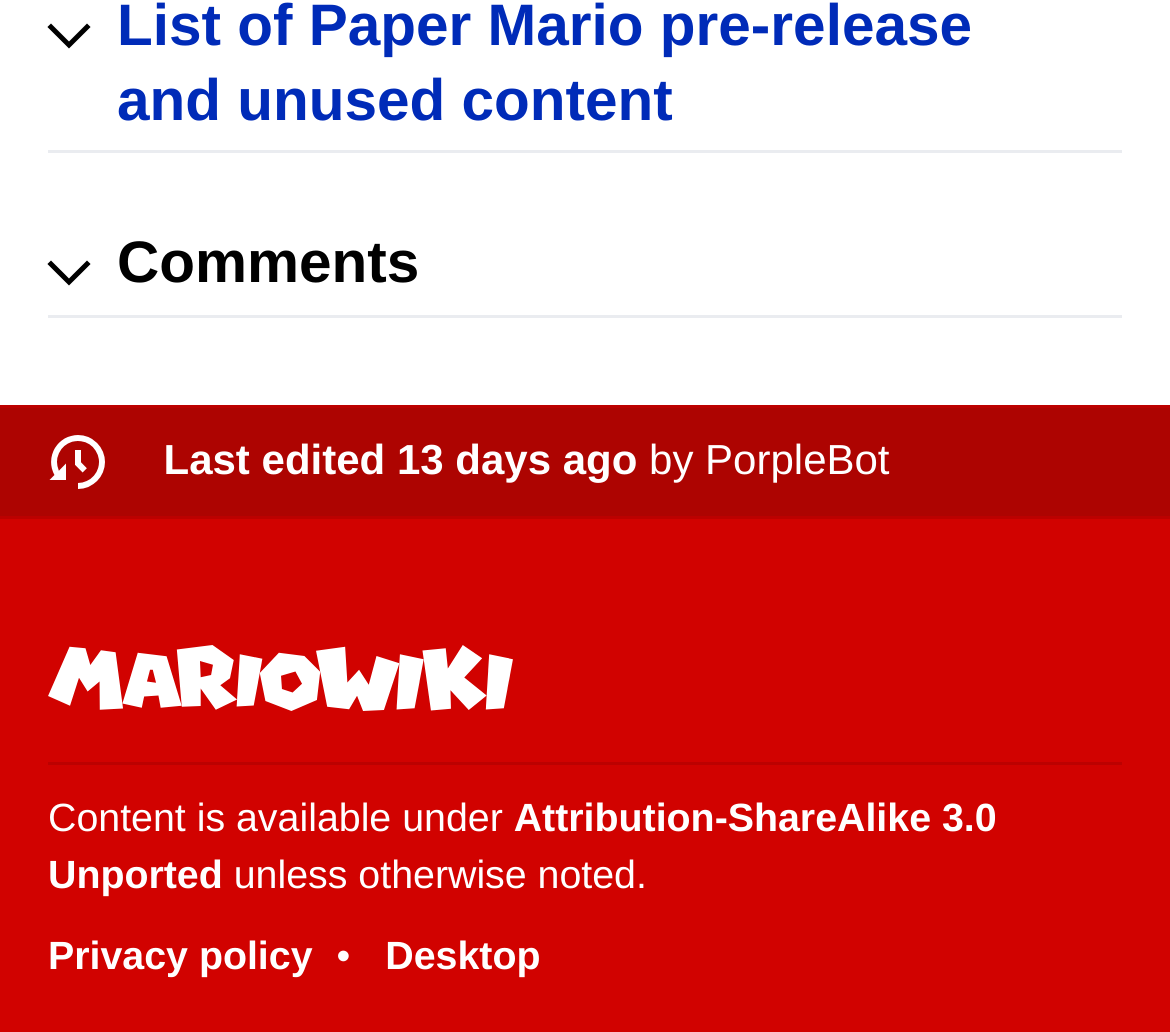Locate the UI element described by Privacy policy in the provided webpage screenshot. Return the bounding box coordinates in the format (top-left x, top-left y, bottom-right x, bottom-right y), ensuring all values are between 0 and 1.

[0.041, 0.904, 0.267, 0.947]